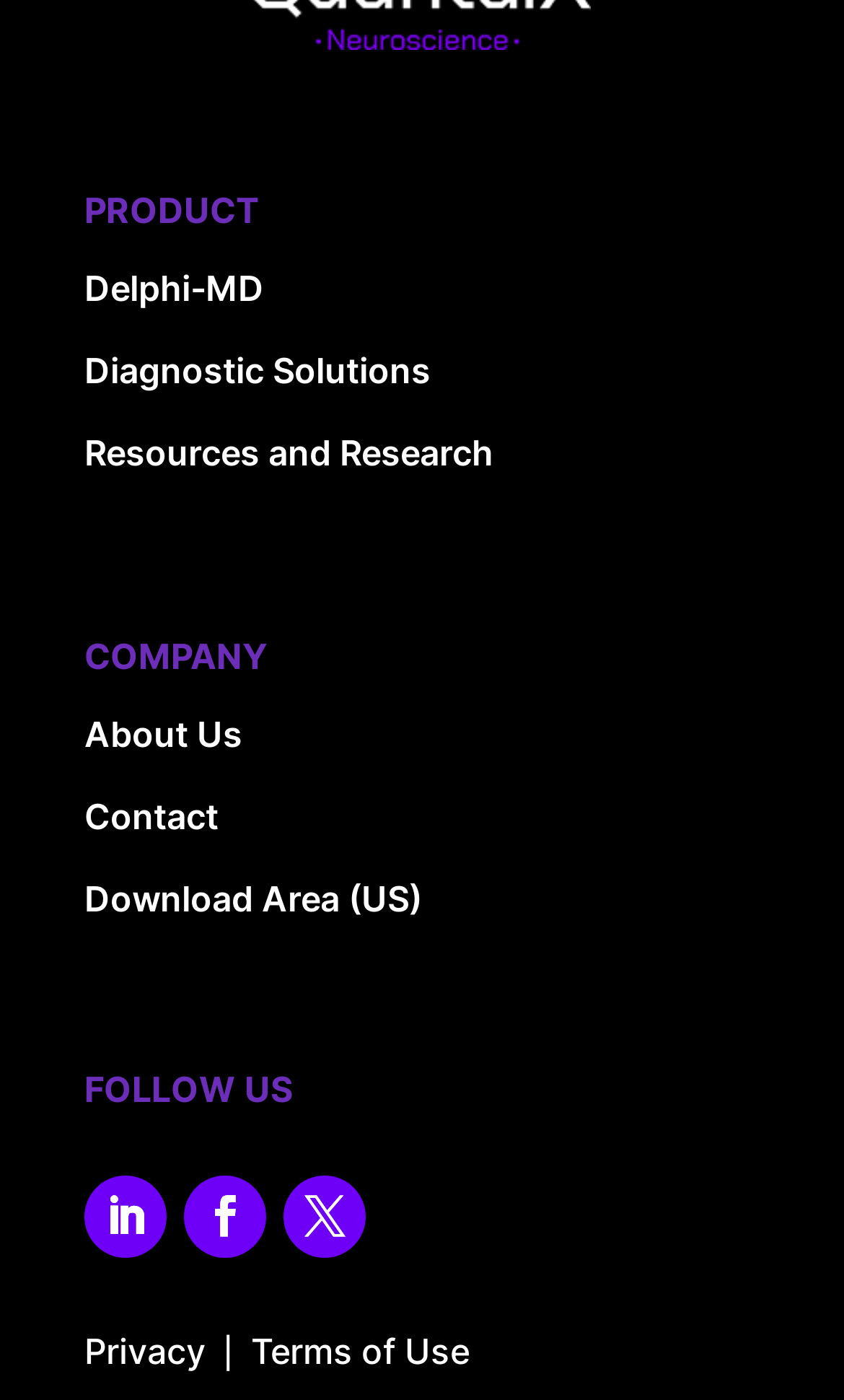What are the two links at the bottom of the webpage?
Please provide an in-depth and detailed response to the question.

At the bottom of the webpage, I found two links: 'Privacy' and 'Terms of Use', separated by a vertical bar.